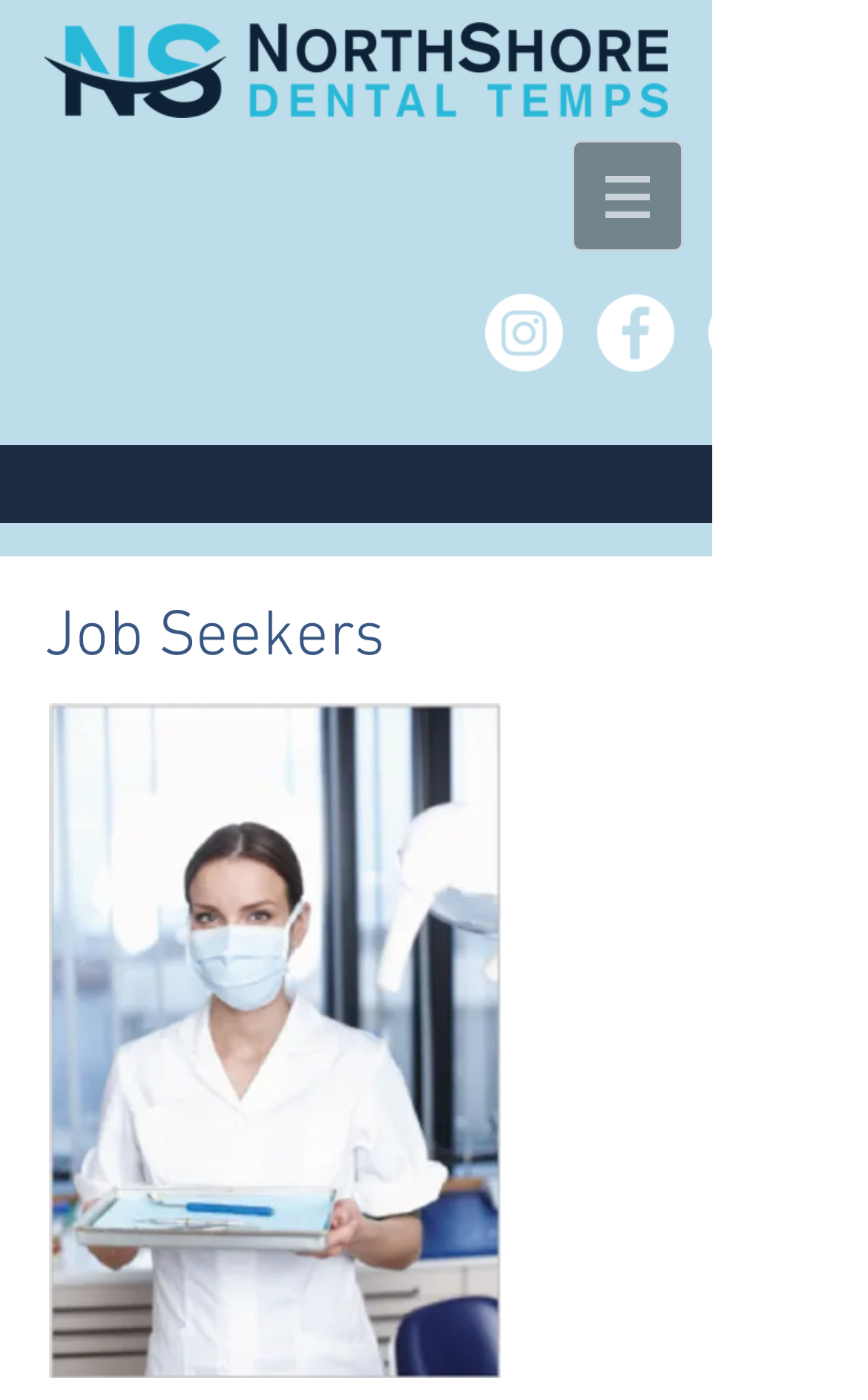Please provide a one-word or short phrase answer to the question:
How many elements are in the job seekers section?

2